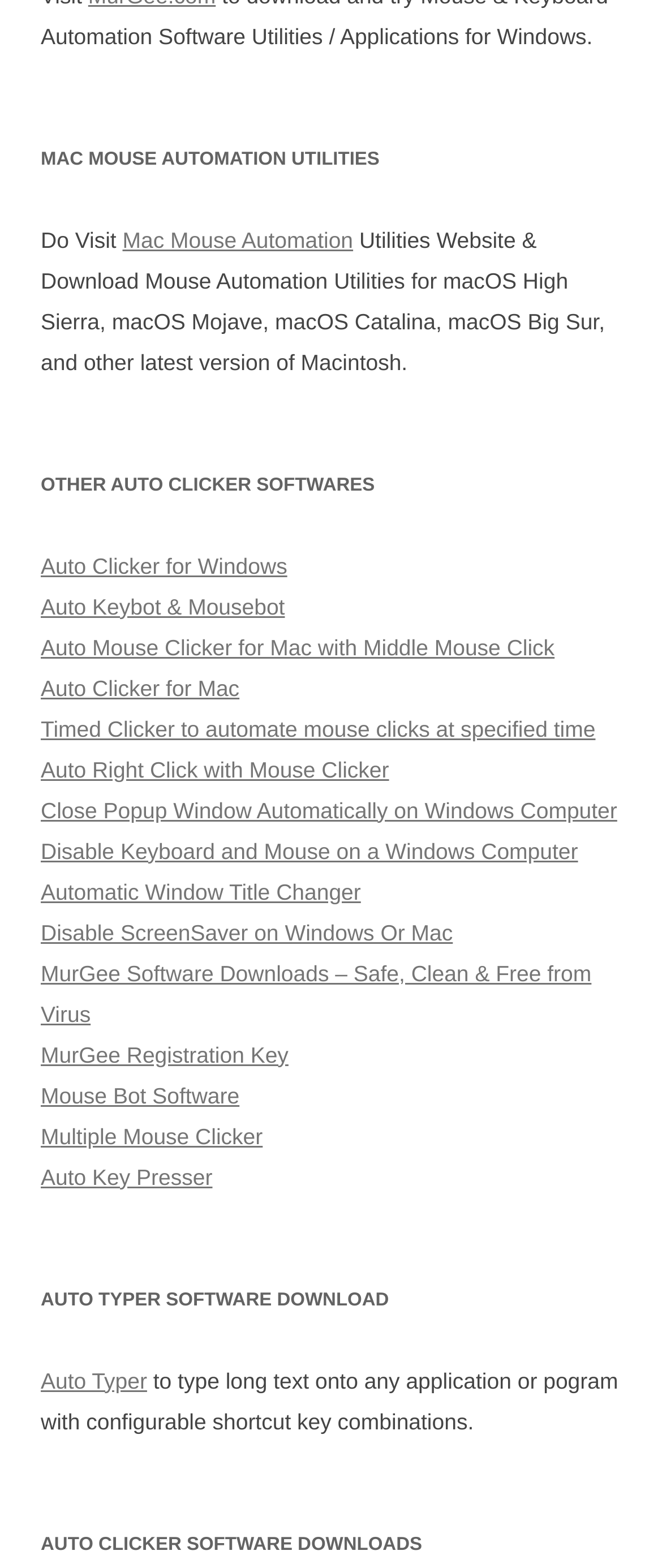Please identify the coordinates of the bounding box that should be clicked to fulfill this instruction: "Download Auto Clicker for Windows".

[0.062, 0.353, 0.434, 0.369]